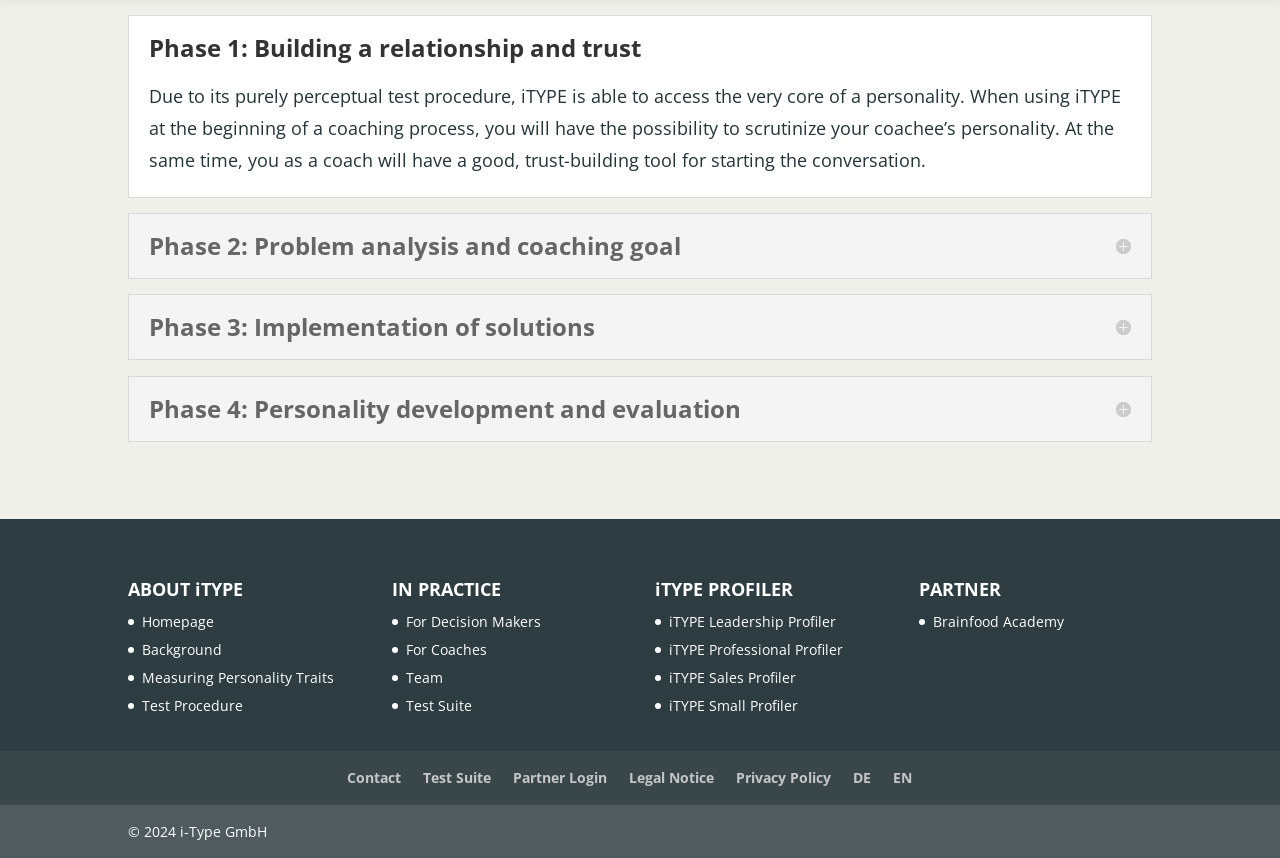Pinpoint the bounding box coordinates of the element you need to click to execute the following instruction: "Switch to English language". The bounding box should be represented by four float numbers between 0 and 1, in the format [left, top, right, bottom].

[0.697, 0.895, 0.712, 0.917]